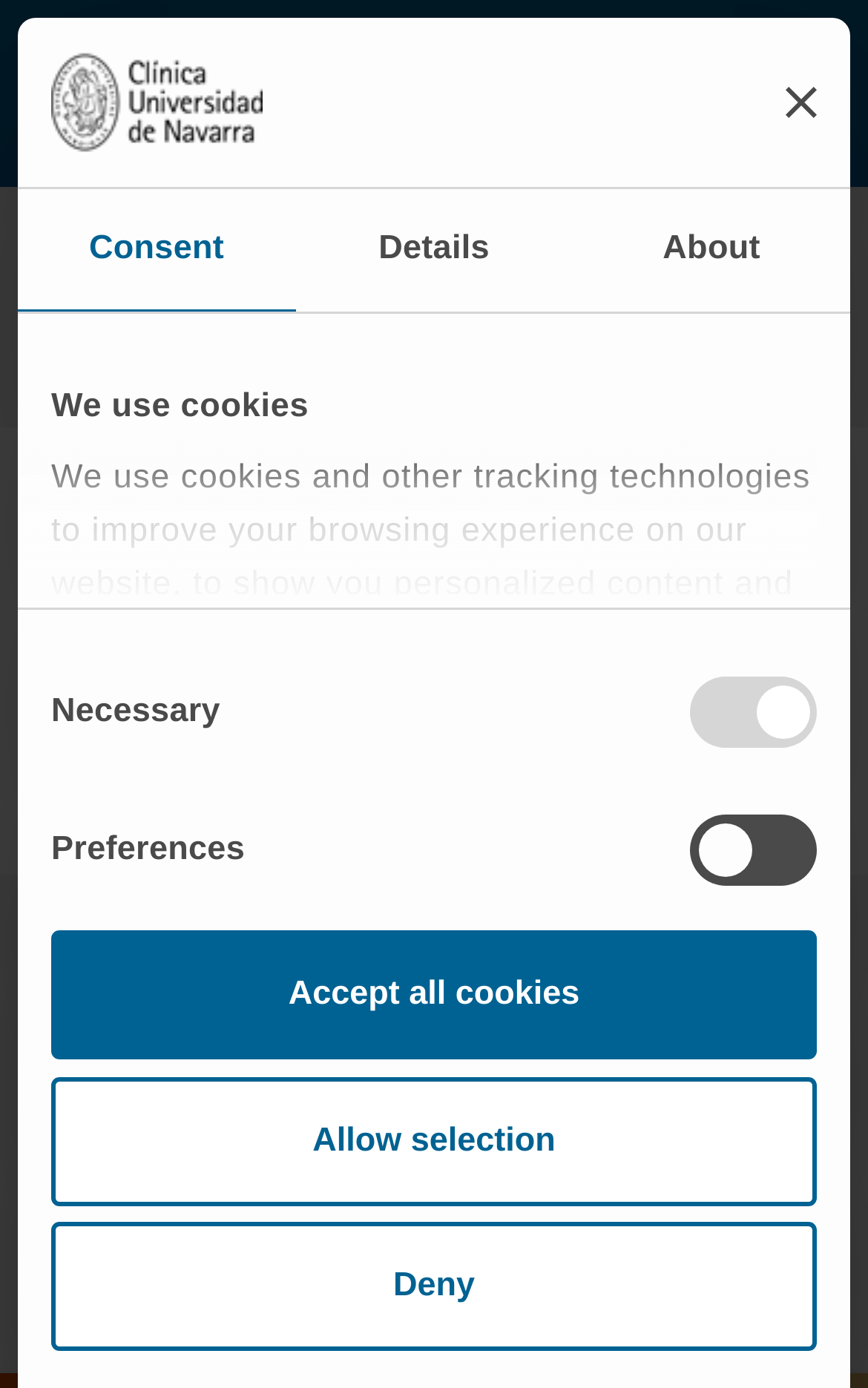Pinpoint the bounding box coordinates of the area that should be clicked to complete the following instruction: "Read more about The Strength of Power: Understanding 12v Pure Sine Wave Inverter". The coordinates must be given as four float numbers between 0 and 1, i.e., [left, top, right, bottom].

None